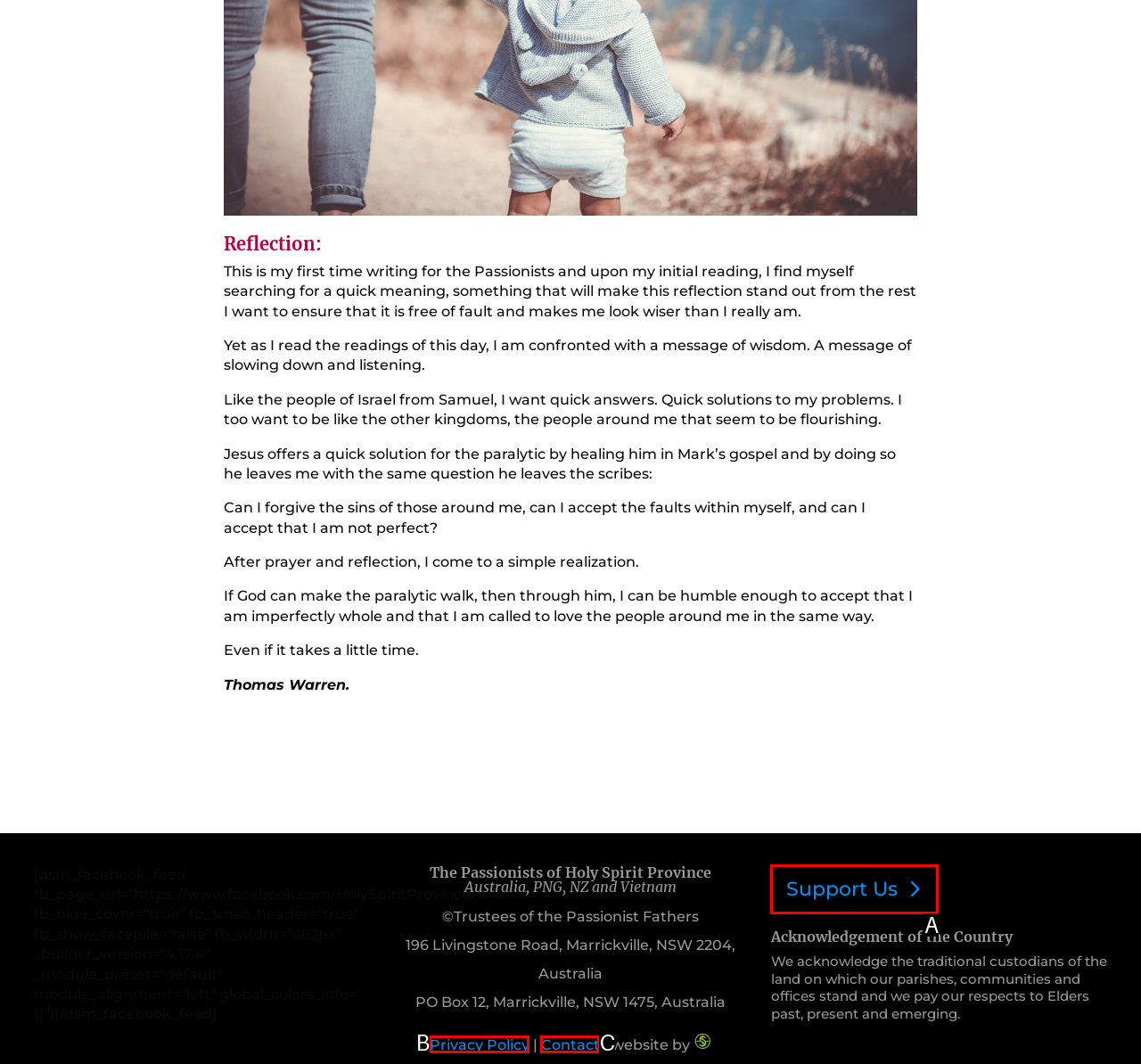Given the description: Contact, identify the matching HTML element. Provide the letter of the correct option.

C